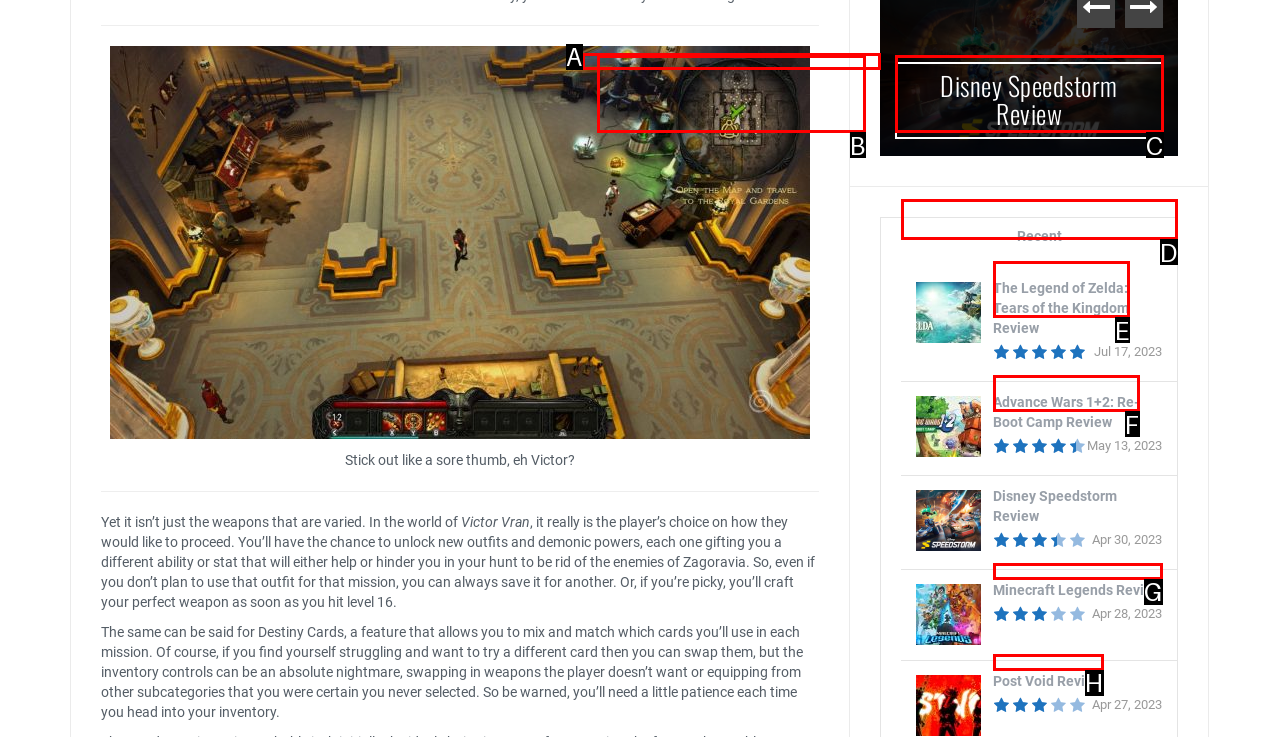Using the given description: Veja online, identify the HTML element that corresponds best. Answer with the letter of the correct option from the available choices.

None